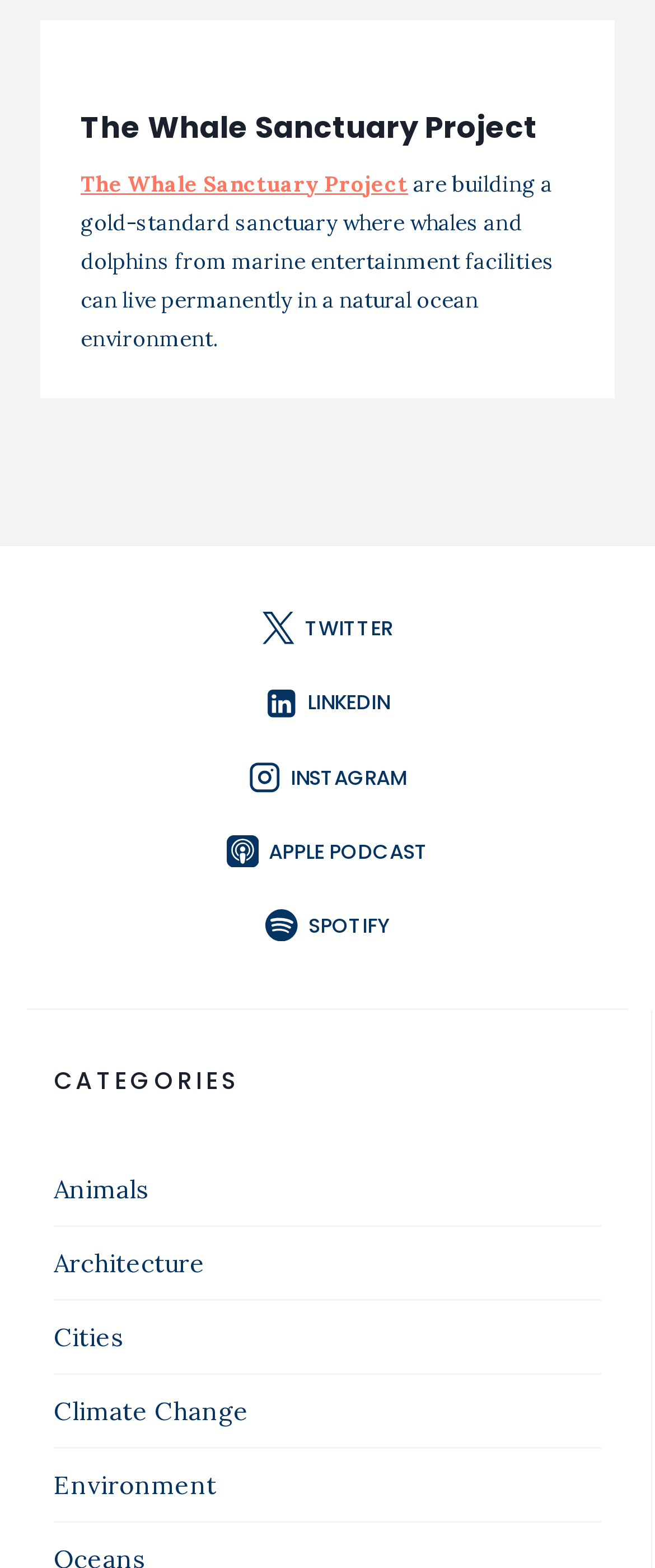Pinpoint the bounding box coordinates of the clickable element needed to complete the instruction: "explore Animals category". The coordinates should be provided as four float numbers between 0 and 1: [left, top, right, bottom].

[0.082, 0.748, 0.226, 0.768]